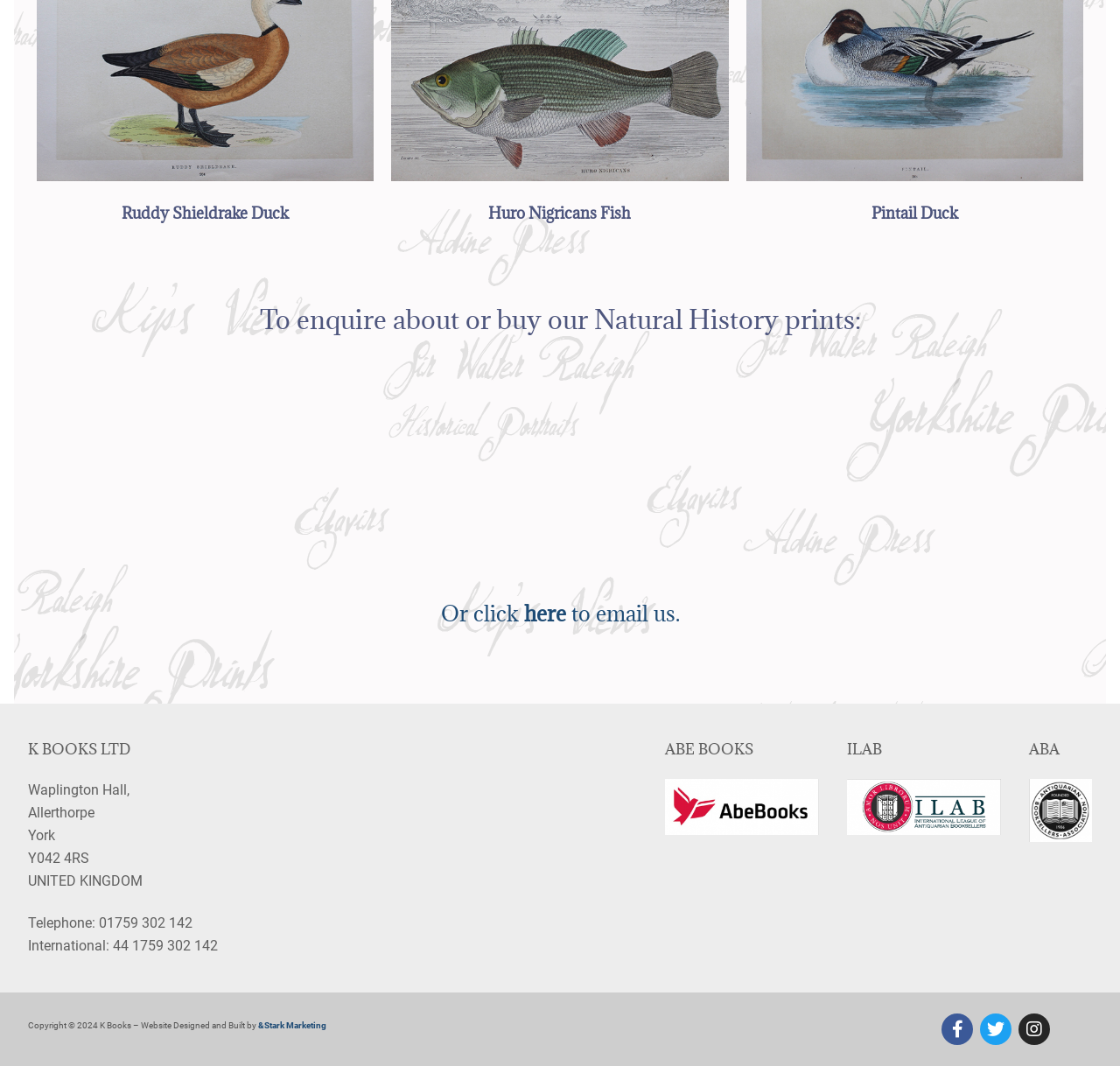What is the company name? Refer to the image and provide a one-word or short phrase answer.

K BOOKS LTD